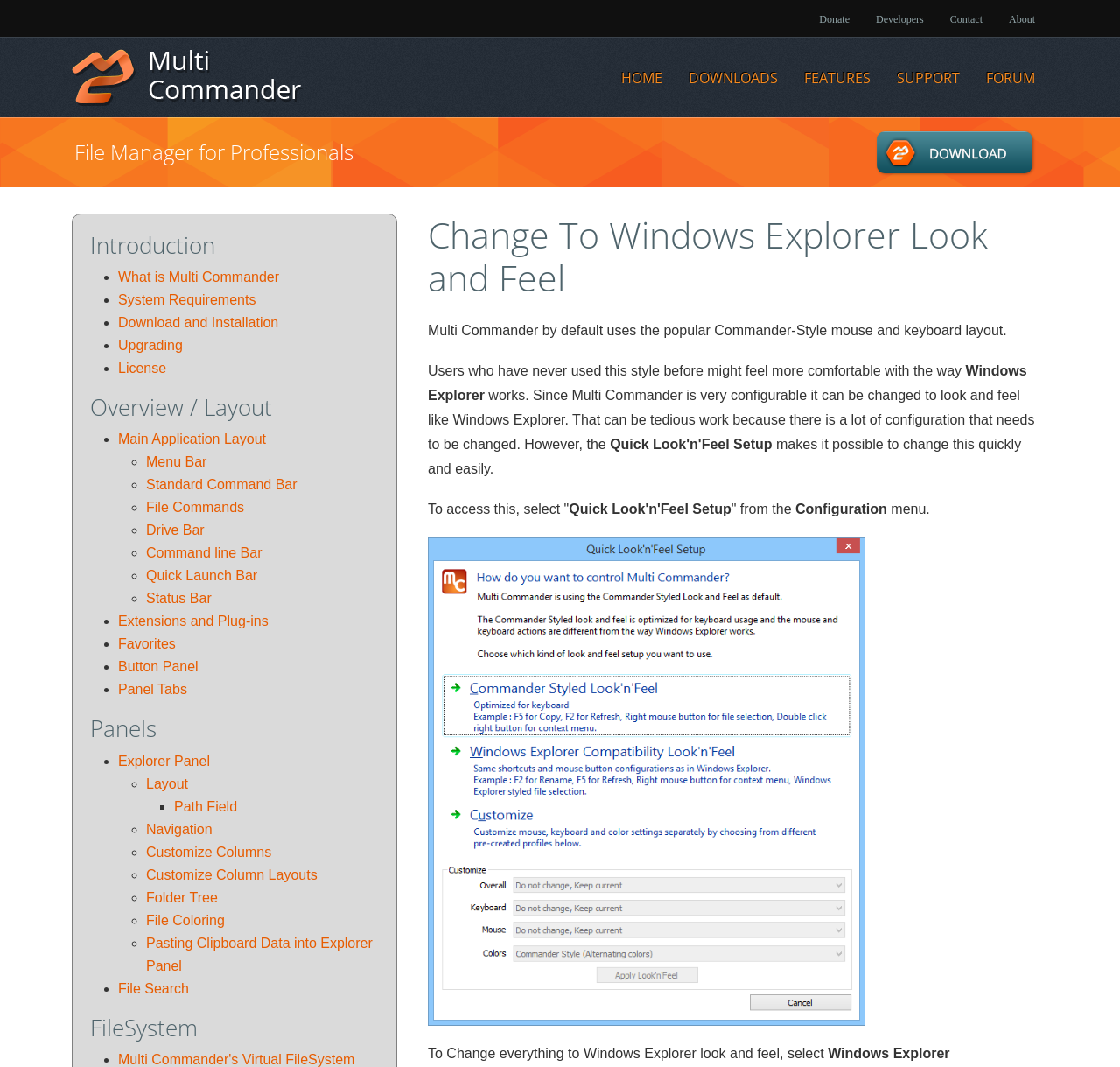Determine the bounding box coordinates for the element that should be clicked to follow this instruction: "Learn about System Requirements". The coordinates should be given as four float numbers between 0 and 1, in the format [left, top, right, bottom].

[0.105, 0.274, 0.228, 0.288]